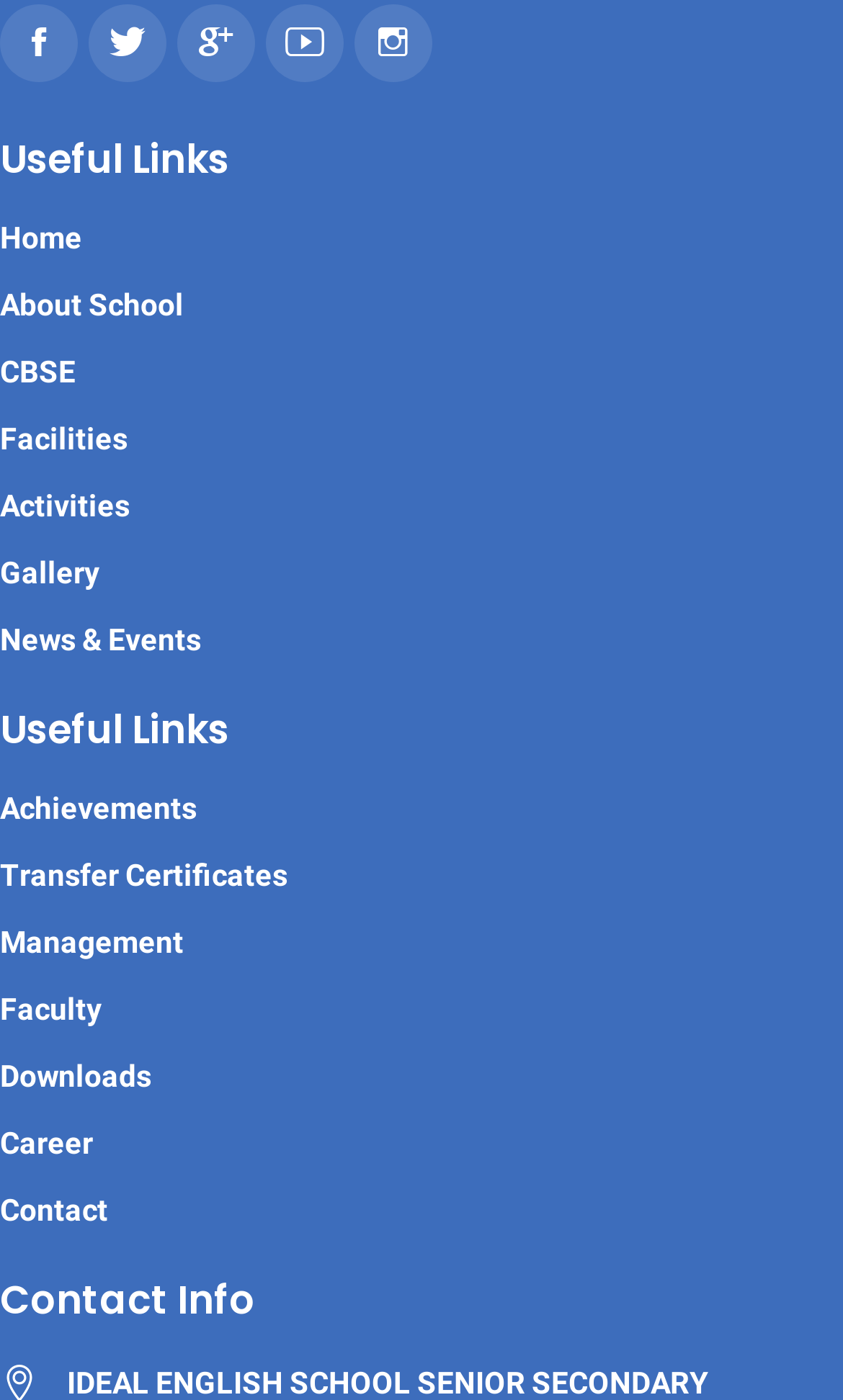Refer to the image and provide an in-depth answer to the question:
What is the last link under 'Useful Links'?

I looked at the links under the two 'Useful Links' headings and found that the last link is 'Contact'.